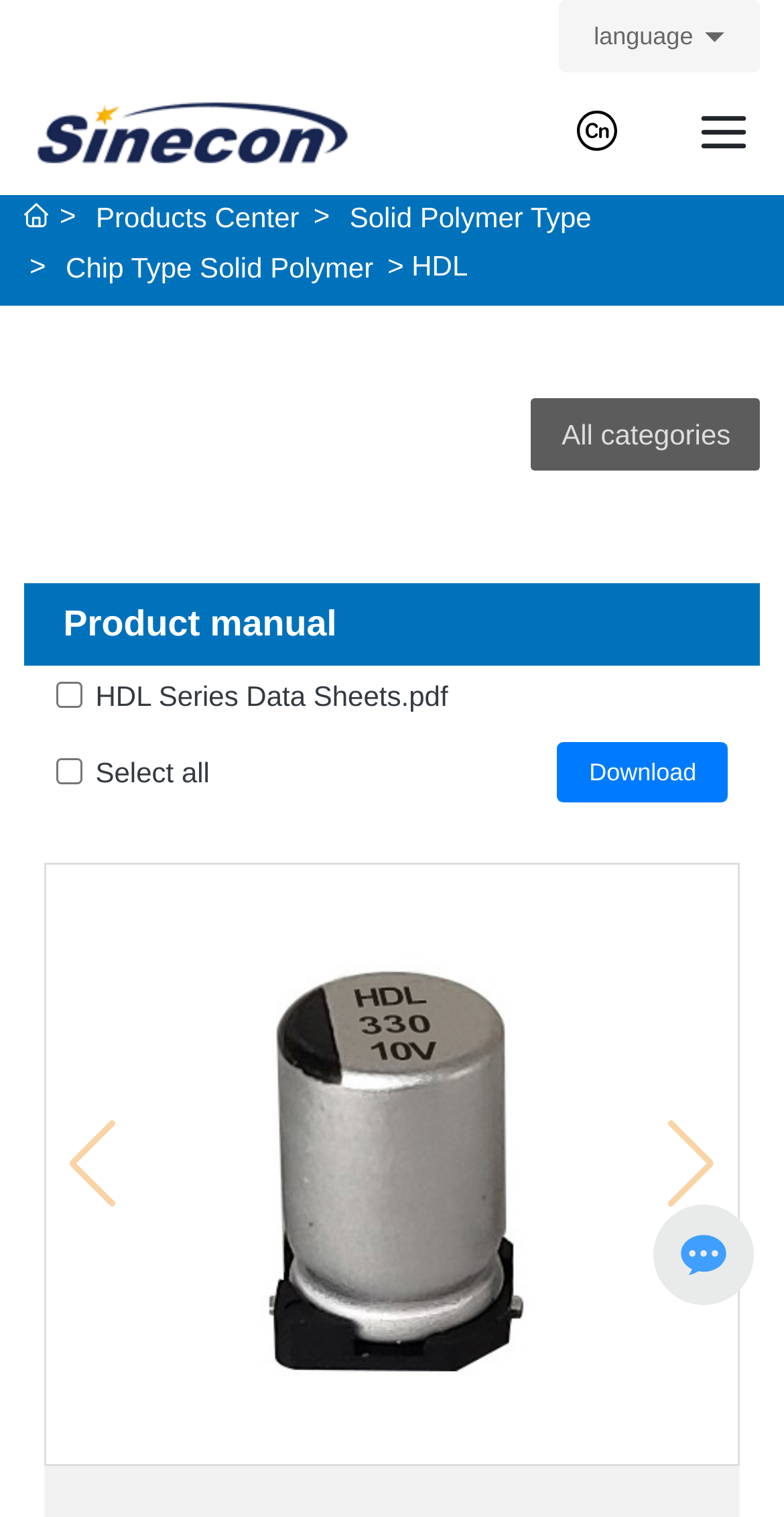How many languages are available on the webpage?
Give a one-word or short phrase answer based on the image.

2